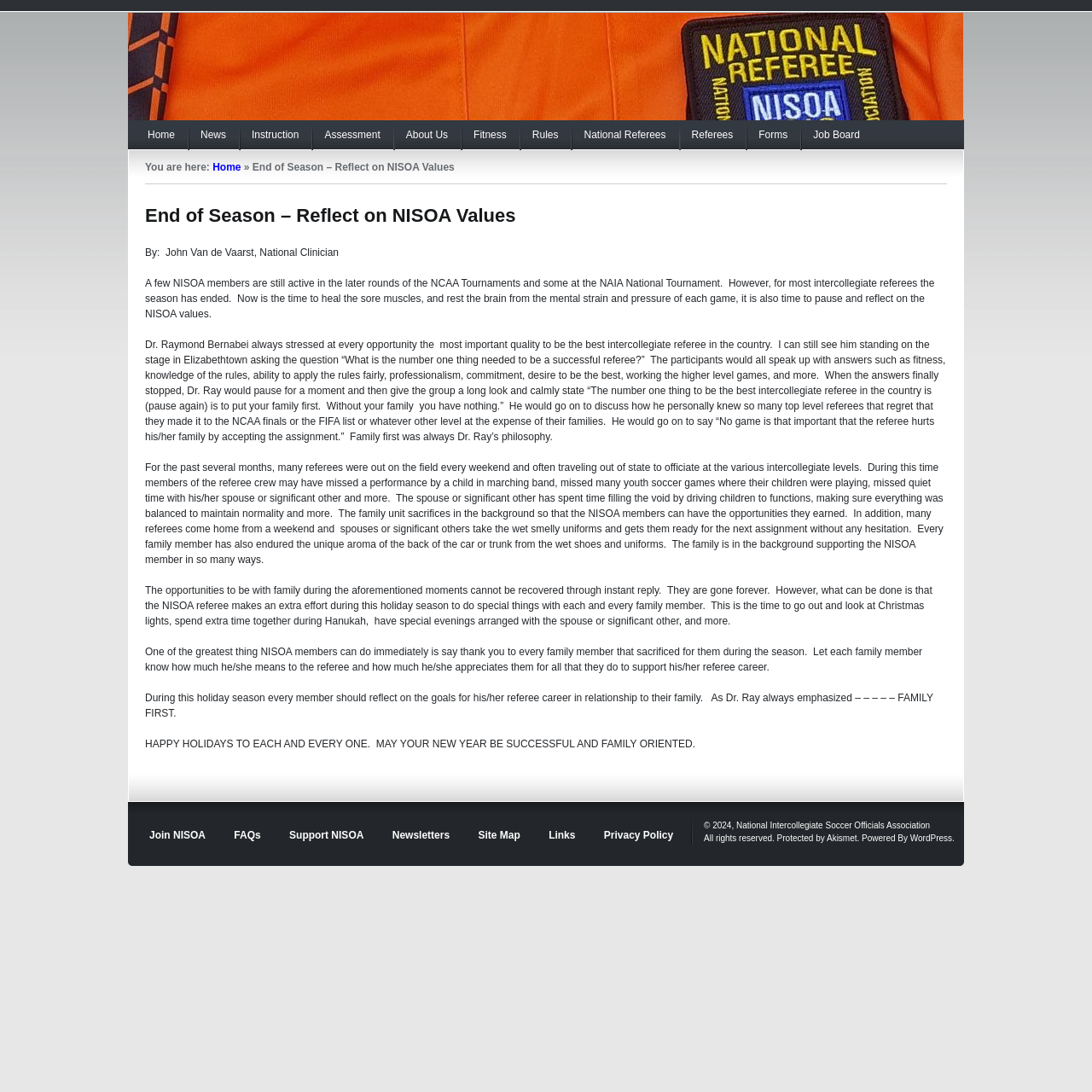Pinpoint the bounding box coordinates of the clickable area necessary to execute the following instruction: "Search for something". The coordinates should be given as four float numbers between 0 and 1, namely [left, top, right, bottom].

None